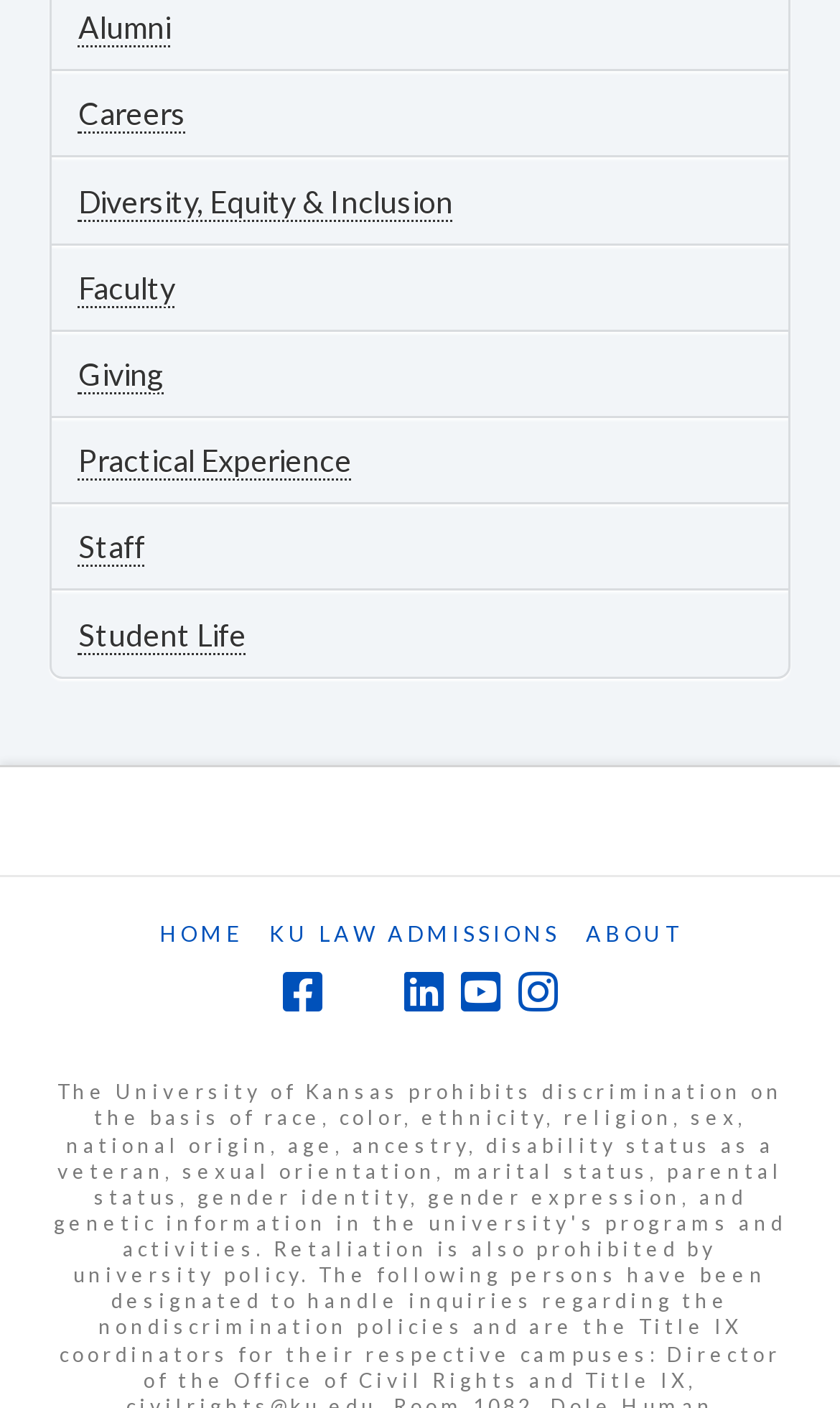Identify the bounding box coordinates of the section that should be clicked to achieve the task described: "Click on Alumni".

[0.093, 0.006, 0.203, 0.034]